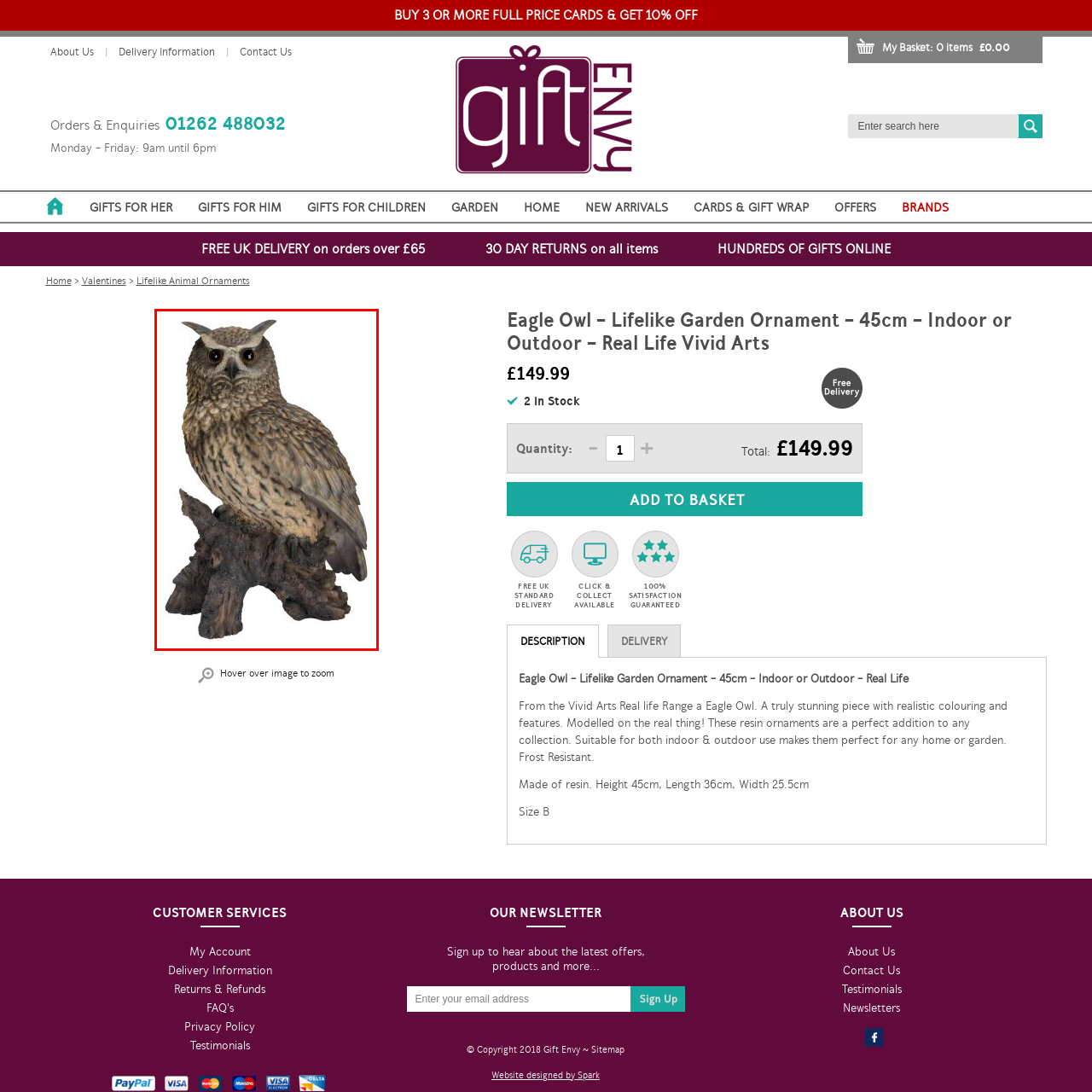Please look at the image within the red bounding box and provide a detailed answer to the following question based on the visual information: Where can the ornament be used?

According to the caption, the ornament is designed for both indoor and outdoor use, making it a versatile addition to any home or garden setting.